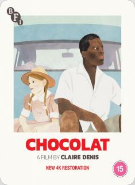Examine the image and give a thorough answer to the following question:
What is the age rating of the film?

The age rating of the film is indicated on the cover art, suggesting that it may be unsuitable for viewers under the age of 15.